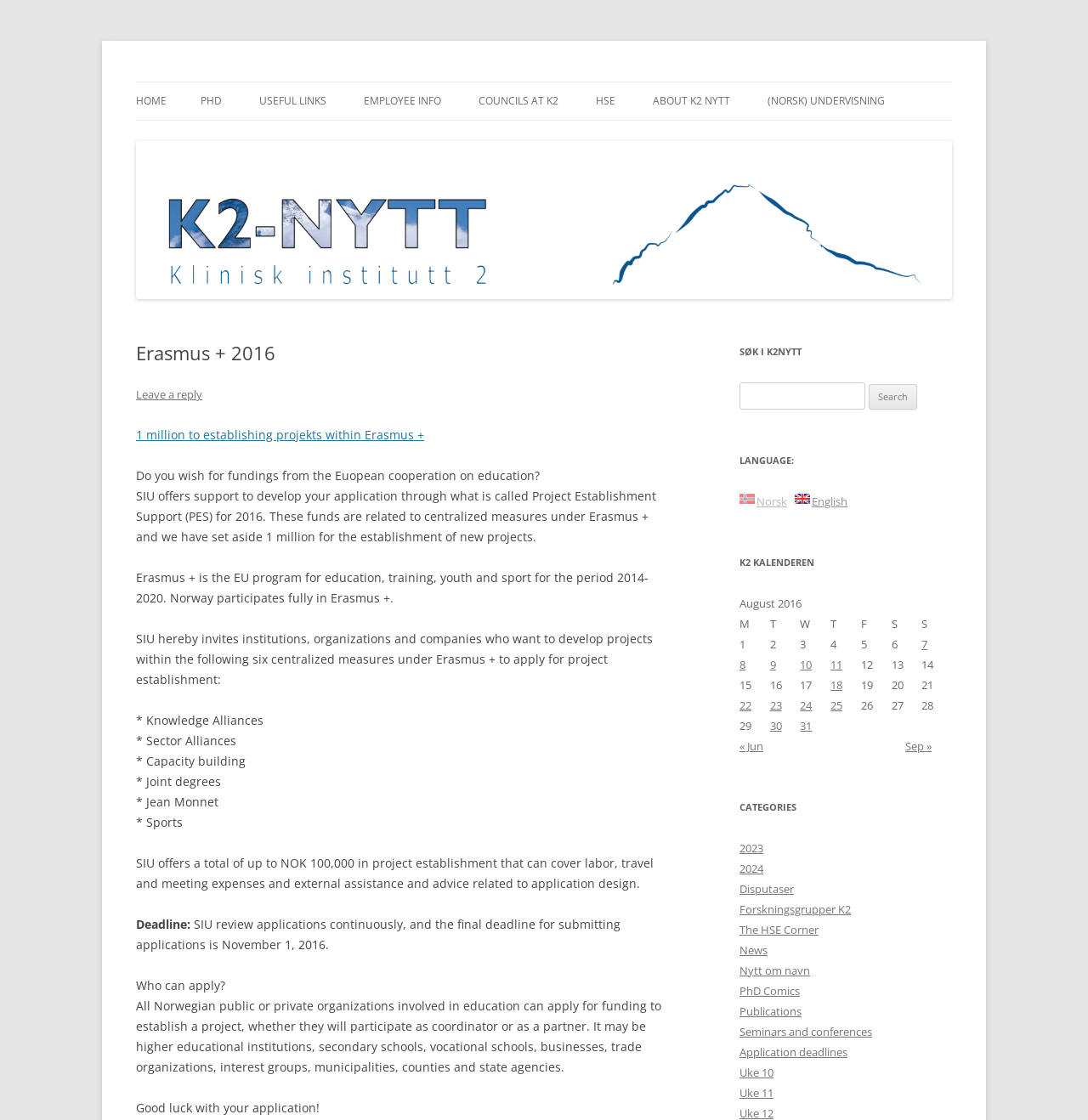Could you find the bounding box coordinates of the clickable area to complete this instruction: "View doctoral education"?

[0.184, 0.107, 0.341, 0.138]